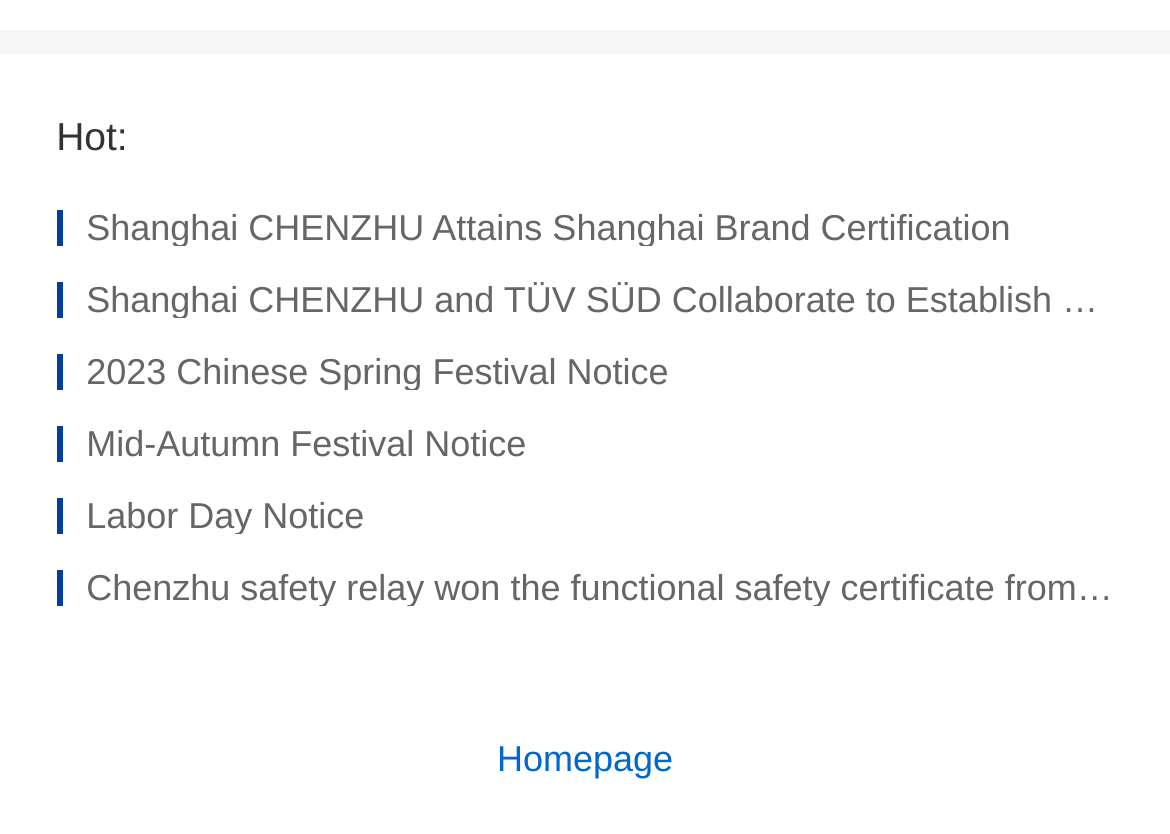Carefully examine the image and provide an in-depth answer to the question: What is the vertical position of the 'Hot:' text?

I compared the y1 and y2 coordinates of the 'Hot:' text element, and its y1 value is 0.136, which is smaller than the y1 values of other elements, indicating that it is located at the top of the page.